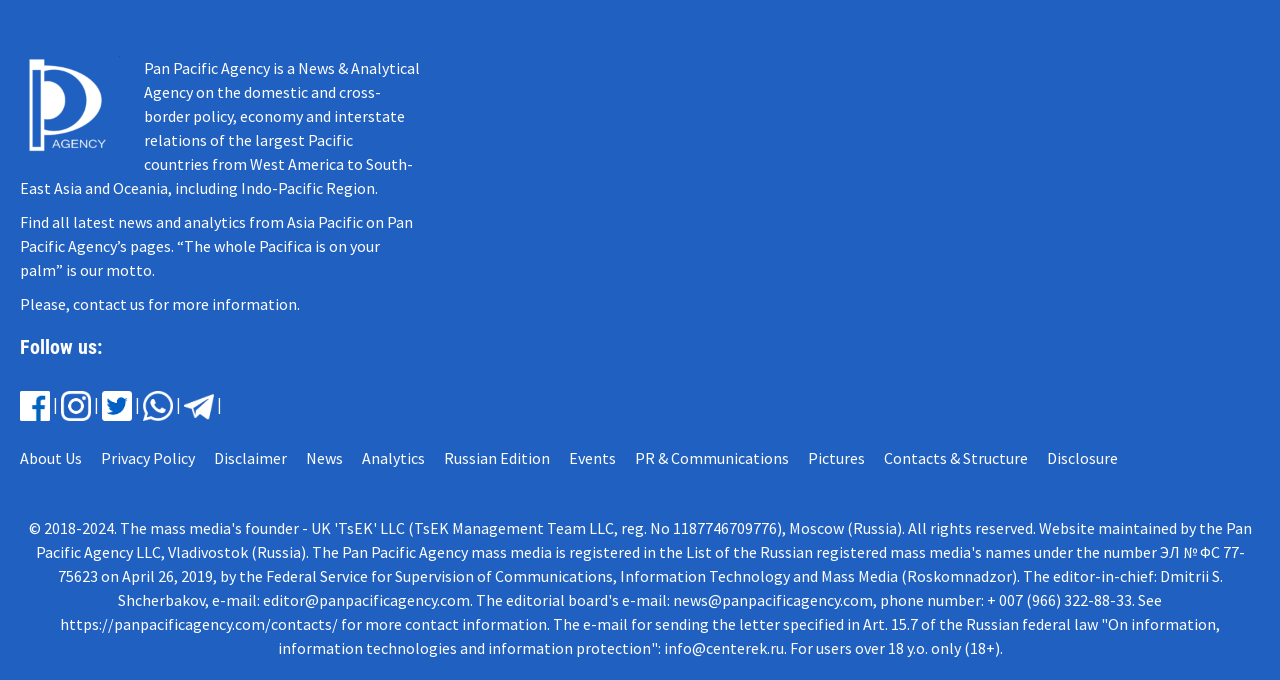Determine the bounding box coordinates of the section I need to click to execute the following instruction: "Follow Pan Pacific Agency on social media". Provide the coordinates as four float numbers between 0 and 1, i.e., [left, top, right, bottom].

[0.016, 0.58, 0.039, 0.609]